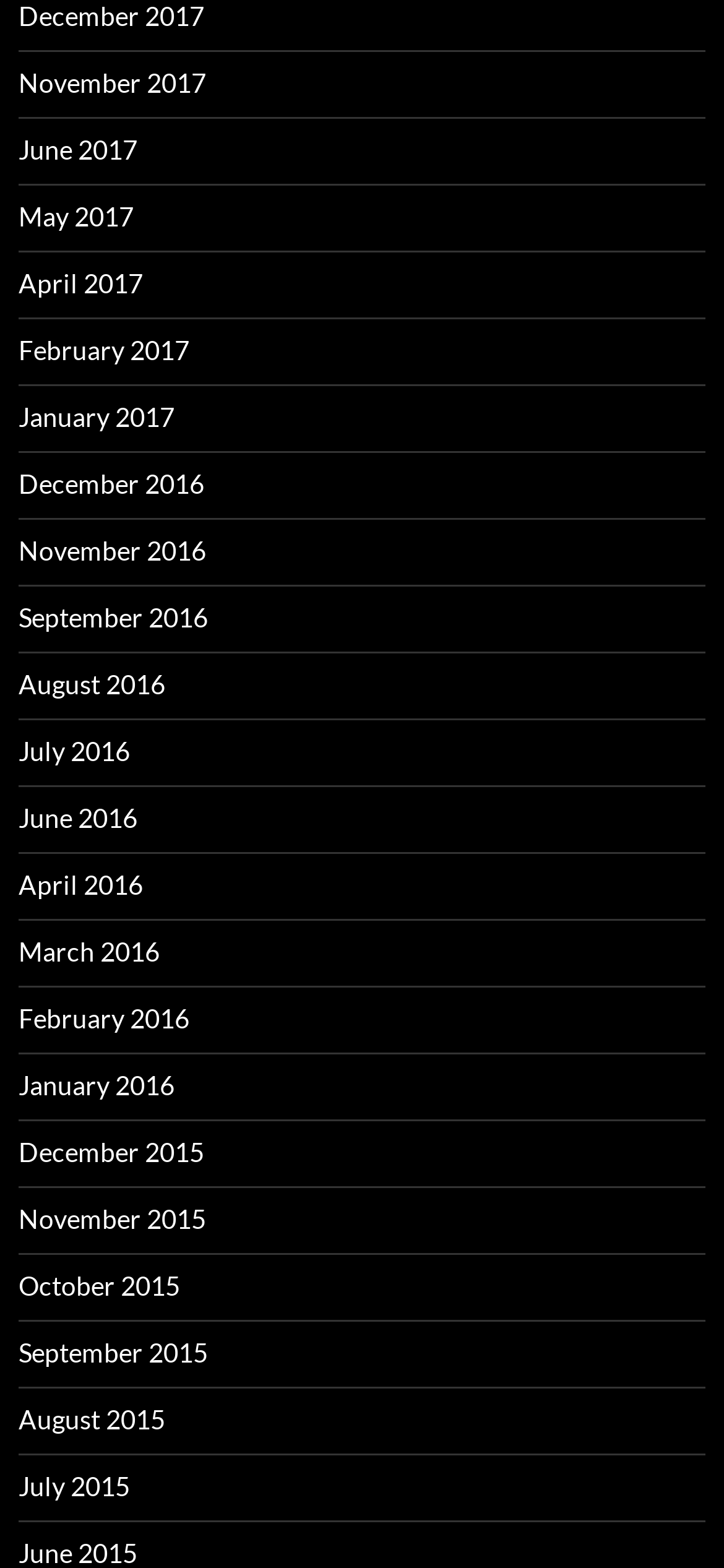Find the bounding box coordinates corresponding to the UI element with the description: "January 2016". The coordinates should be formatted as [left, top, right, bottom], with values as floats between 0 and 1.

[0.026, 0.682, 0.241, 0.702]